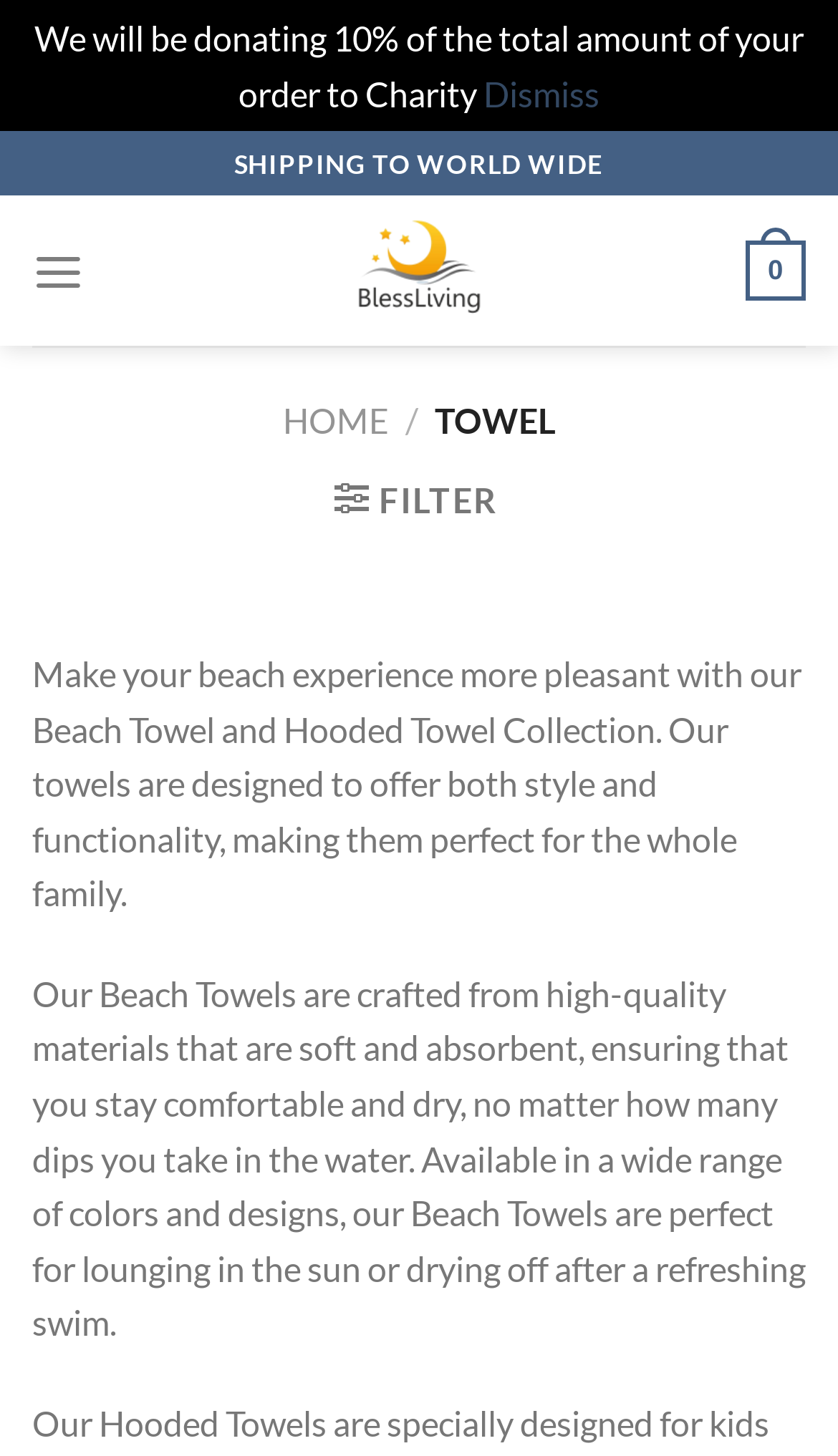Based on what you see in the screenshot, provide a thorough answer to this question: How many navigation links are above the product description?

The navigation links above the product description are 'HOME', 'Menu', '0', 'FILTER', and 'Go to top'. These links are located above the product description elements 'Make your beach experience more pleasant...' and 'Our Beach Towels are crafted from high-quality materials...'.